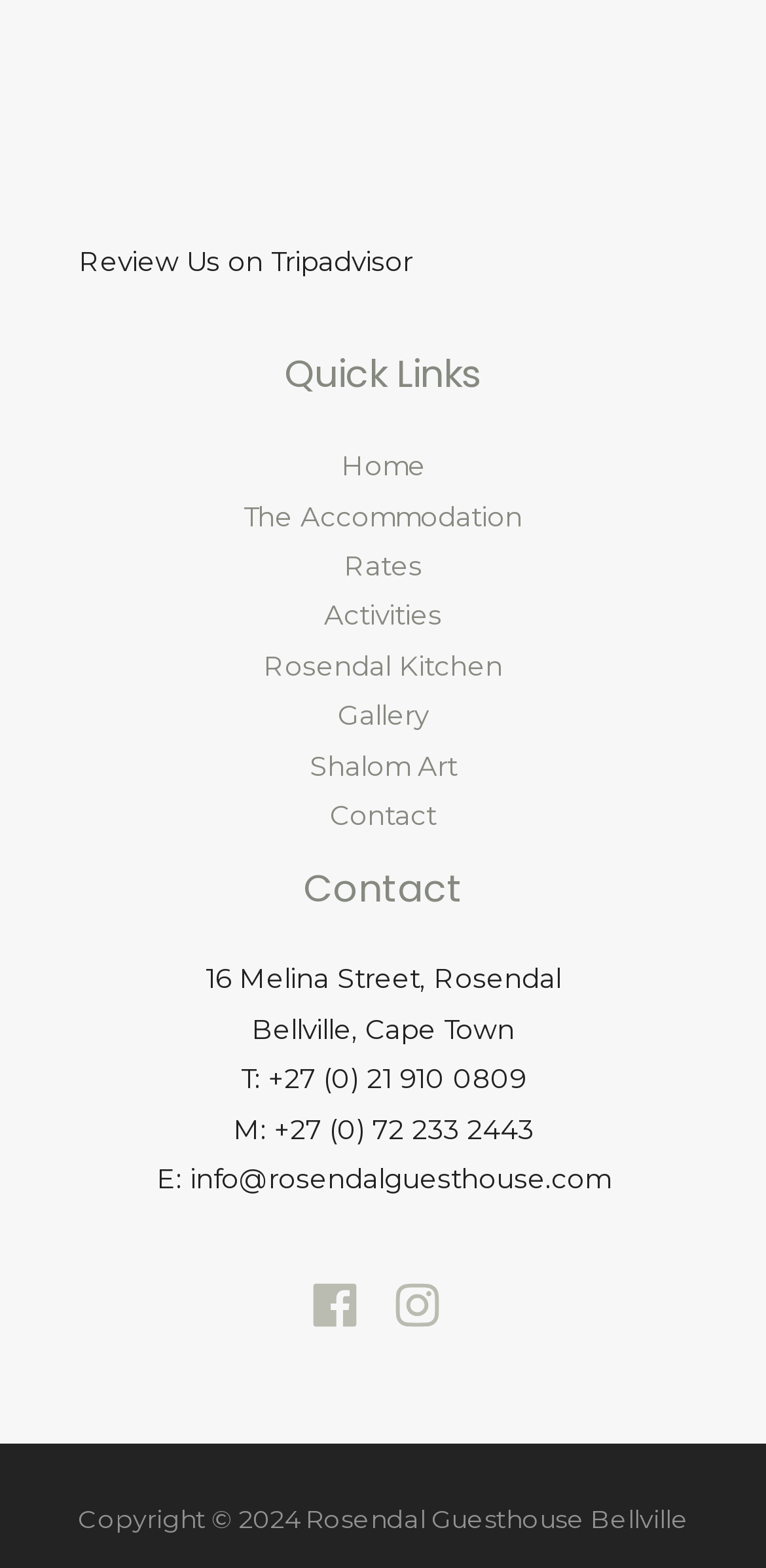Respond with a single word or phrase to the following question:
What is the email address of the guesthouse?

info@rosendalguesthouse.com